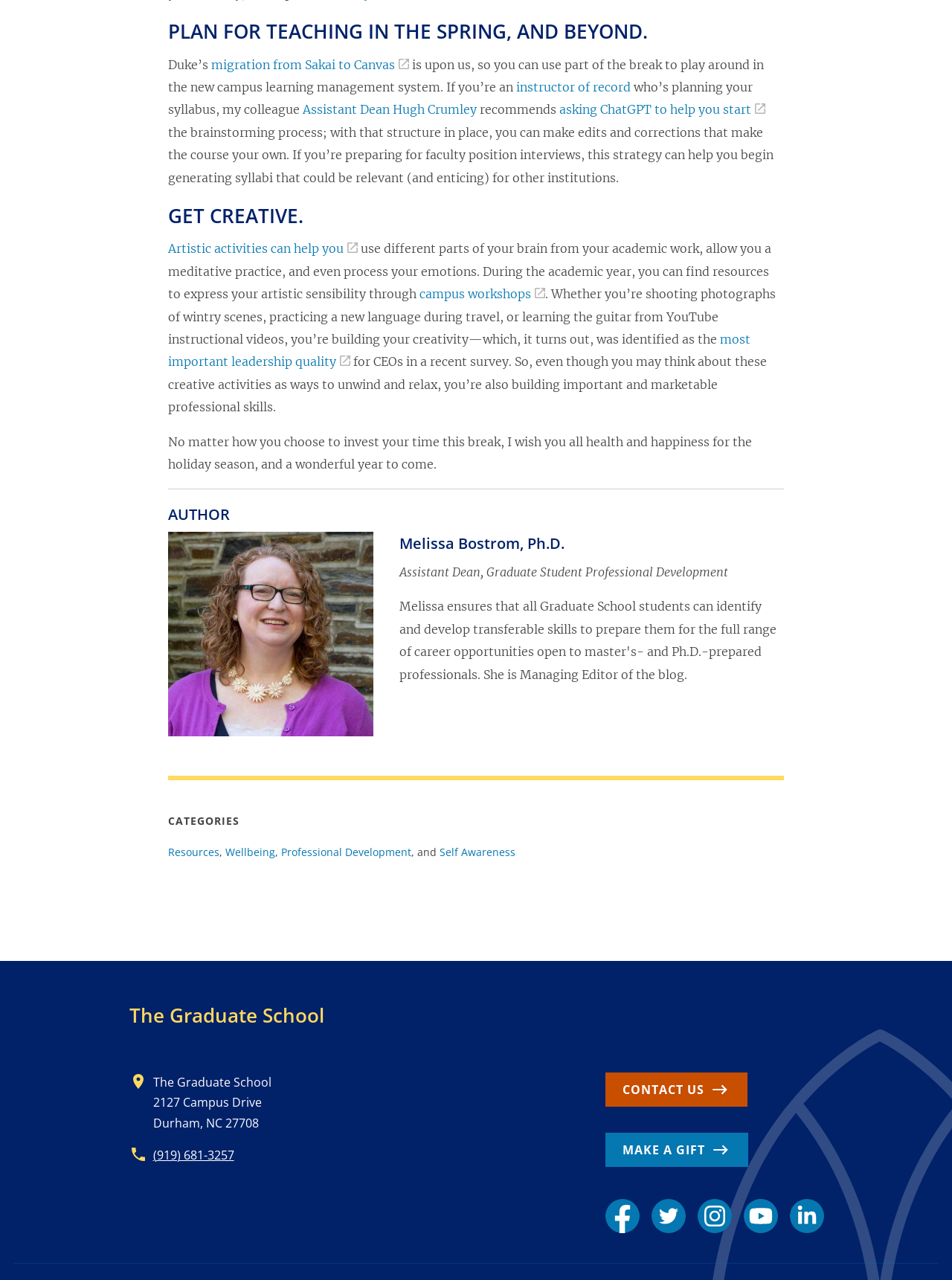What is the benefit of engaging in artistic activities? Based on the image, give a response in one word or a short phrase.

Building creativity and professional skills